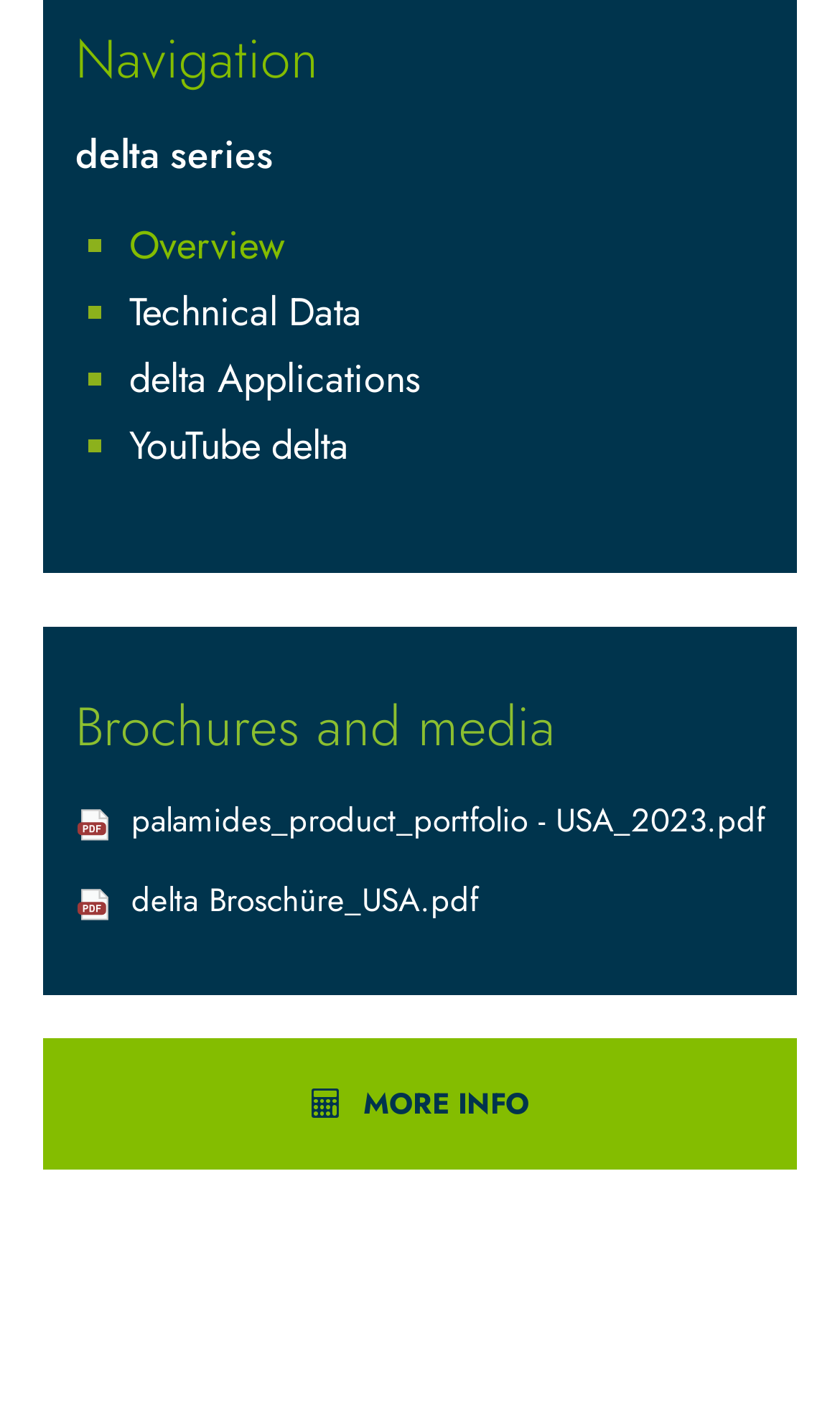What is the text of the last link on the page?
Based on the image, respond with a single word or phrase.

MORE INFO